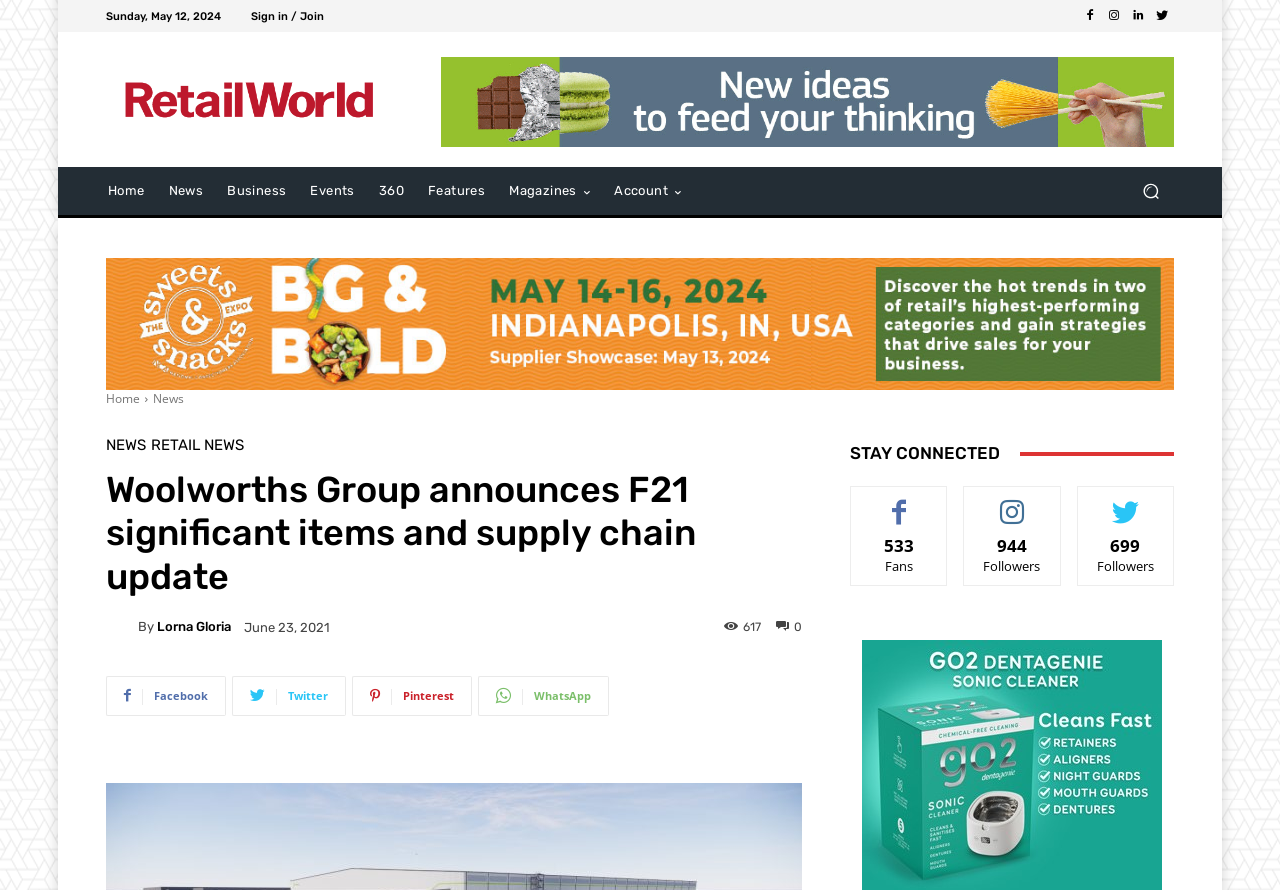How many followers does the magazine have on Facebook?
Please provide a detailed and comprehensive answer to the question.

I found the number of followers on Facebook by looking at the static text '533' next to the 'Fans' text, which is located near the Facebook icon.